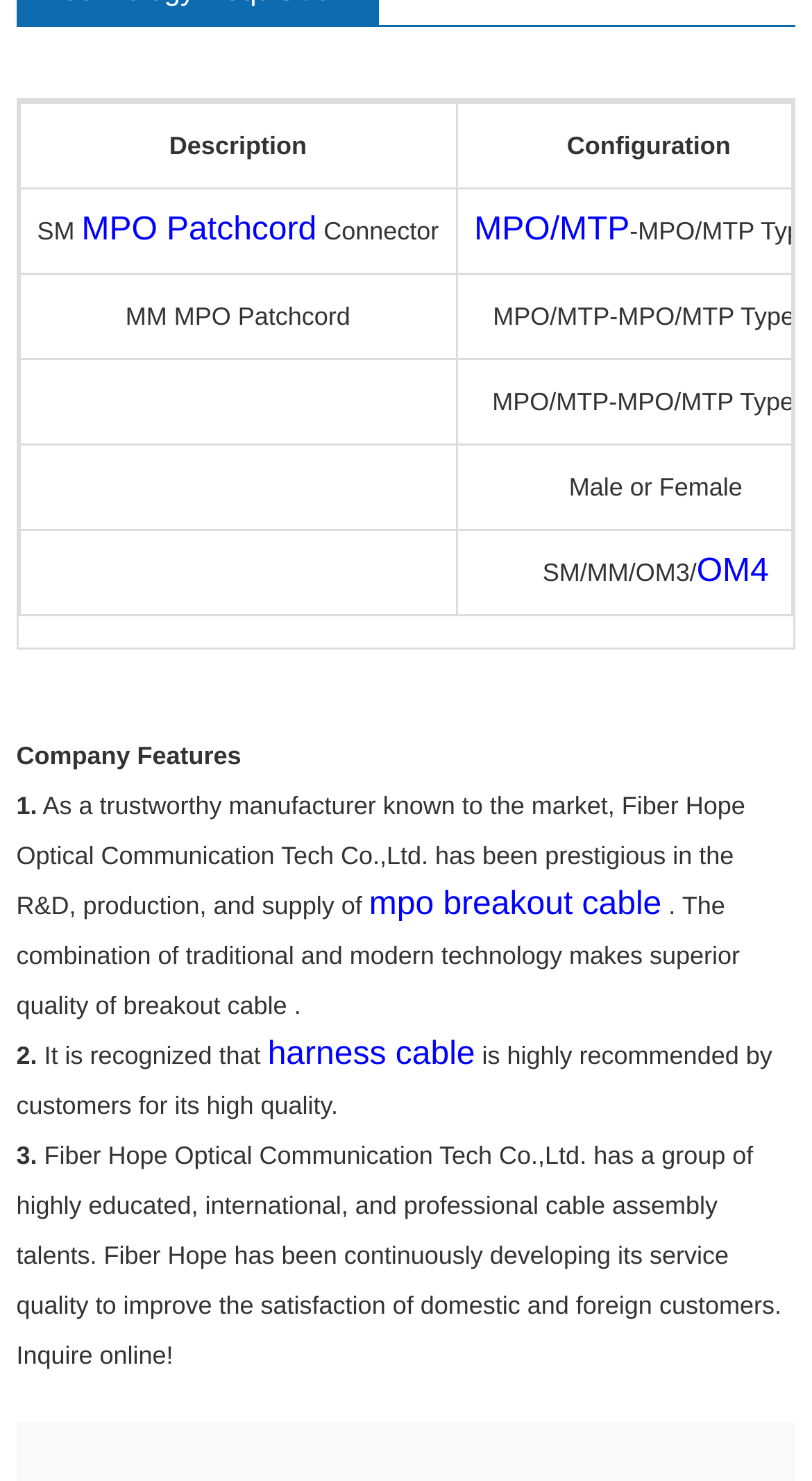What can customers do?
Look at the image and respond with a single word or a short phrase.

Inquire online